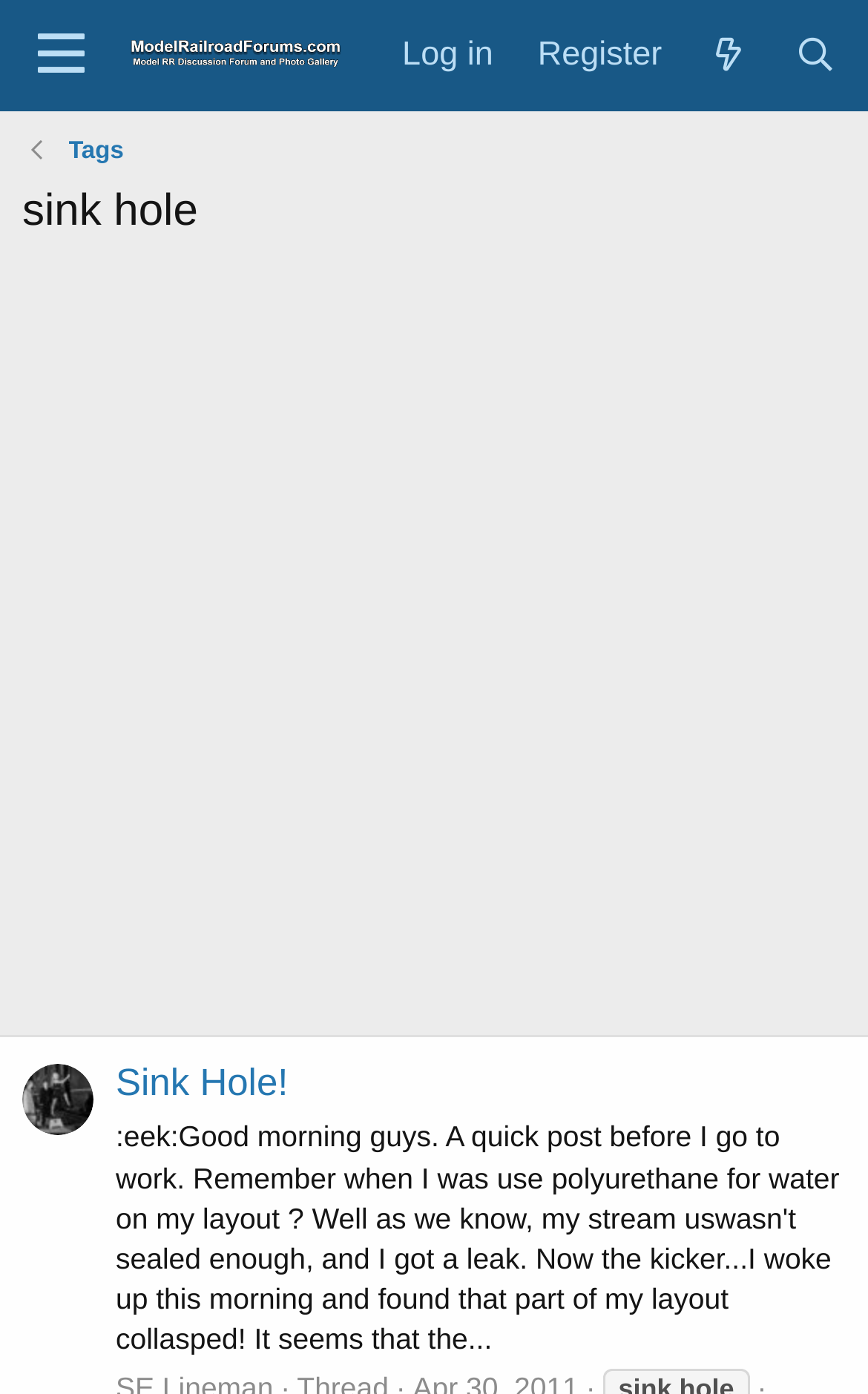Determine the bounding box for the HTML element described here: "Proudly powered by WordPress". The coordinates should be given as [left, top, right, bottom] with each number being a float between 0 and 1.

None